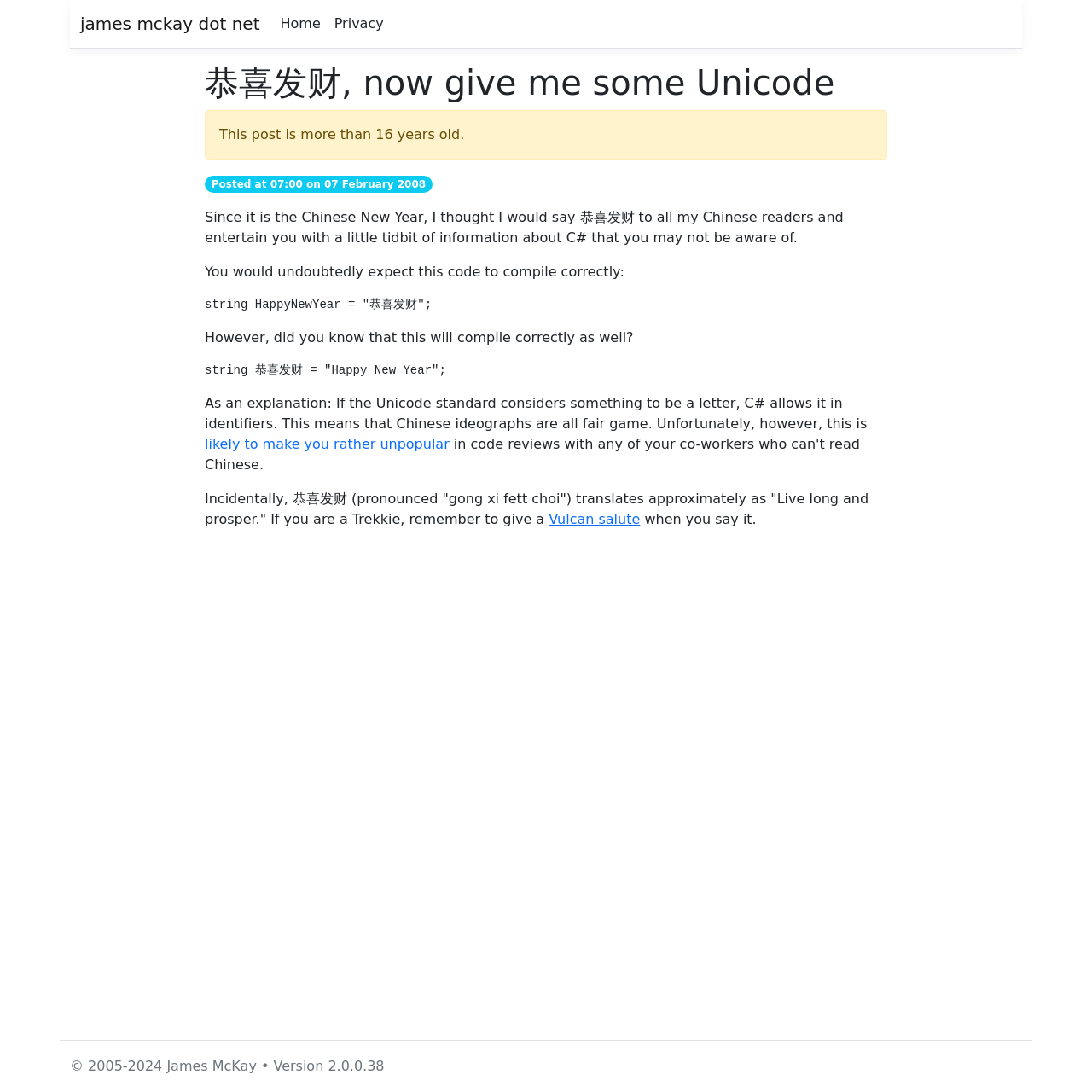Determine the main headline from the webpage and extract its text.

恭喜发财, now give me some Unicode